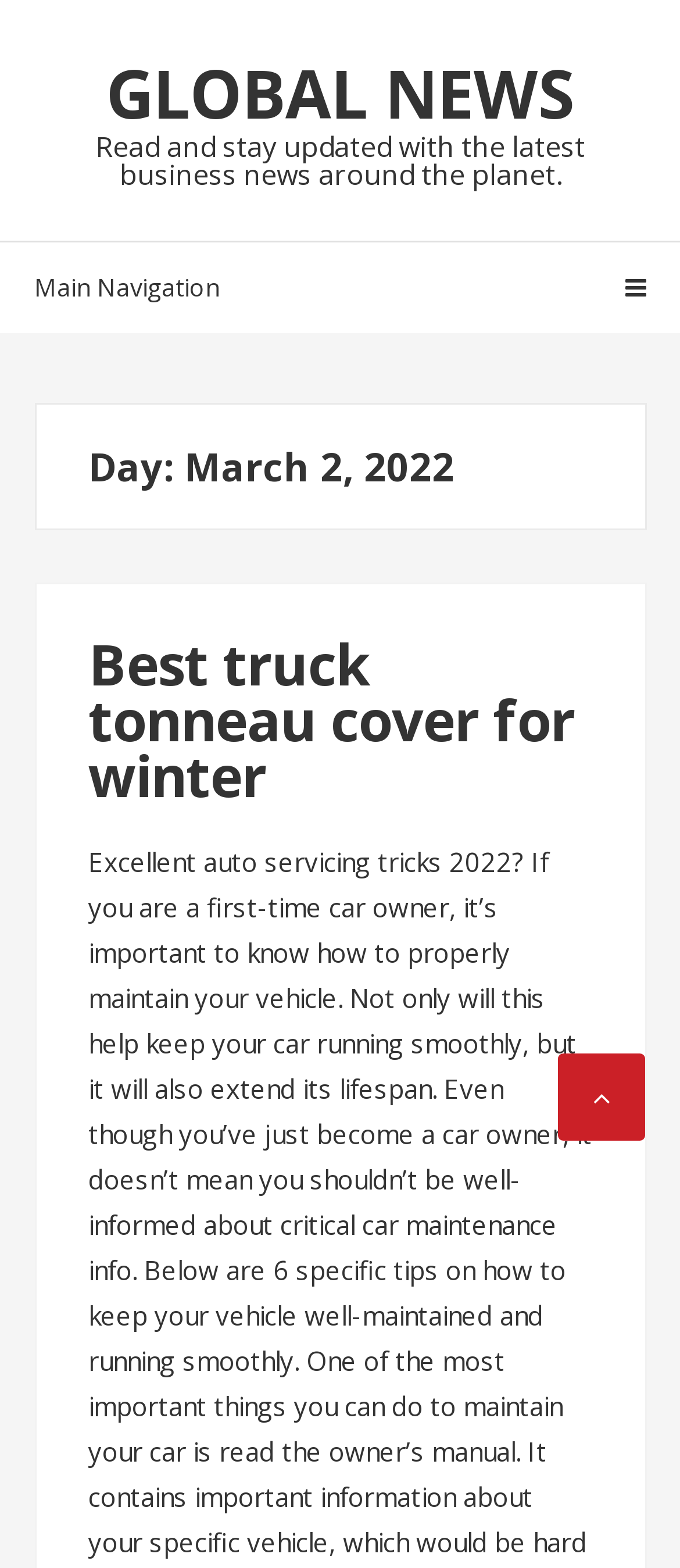What is the purpose of the website?
Please answer the question with a single word or phrase, referencing the image.

To provide global news